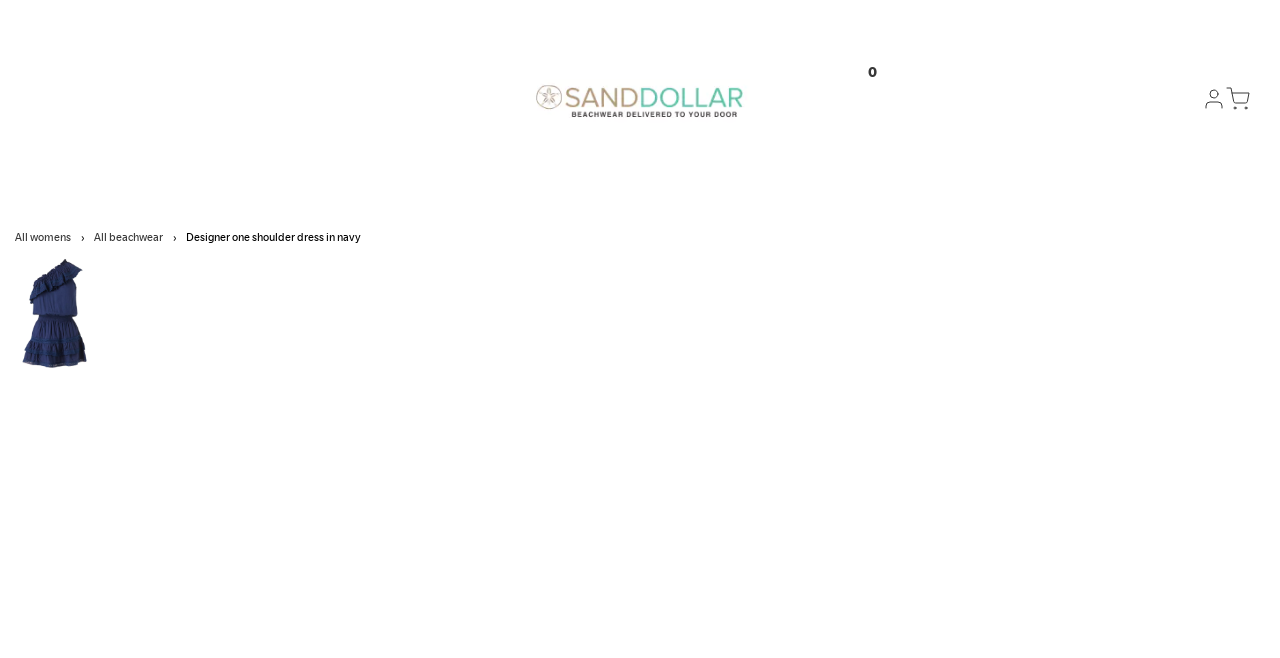Detail the various sections and features of the webpage.

The webpage is about a product, specifically the "Designer One Shoulder Dress in Navy" from Melissa Odabash. At the top left, there is a navigation section with breadcrumbs, showing the categories "All womens" and "All beachwear". Below this, the product title "Designer one shoulder dress in navy" is prominently displayed.

On the top right, there are three links: "Sand Dollar Dubai", "Log in", and "0", each accompanied by a small image. The "Sand Dollar Dubai" link is positioned above the "Log in" and "0" links.

In the middle of the page, there is a large button that says "Load image into Gallery viewer, Designer One Shoulder Dress in Navy | Melissa Odabash Short Dress Navy", which is likely a call-to-action to view more images of the product. This button is accompanied by a small image.

Additionally, there is an unchecked checkbox located near the top center of the page.